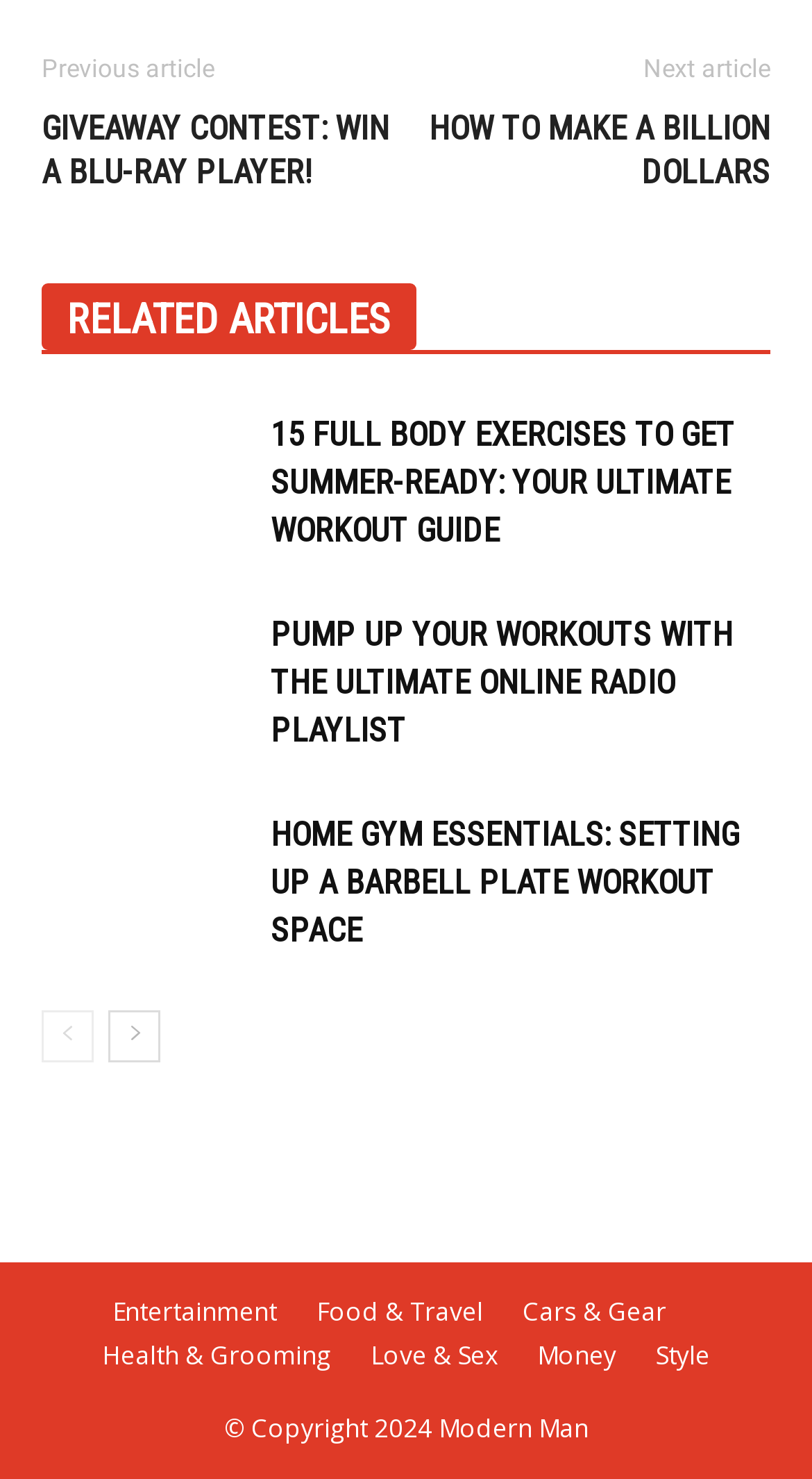Identify the bounding box for the described UI element. Provide the coordinates in (top-left x, top-left y, bottom-right x, bottom-right y) format with values ranging from 0 to 1: RELATED ARTICLES

[0.051, 0.192, 0.513, 0.237]